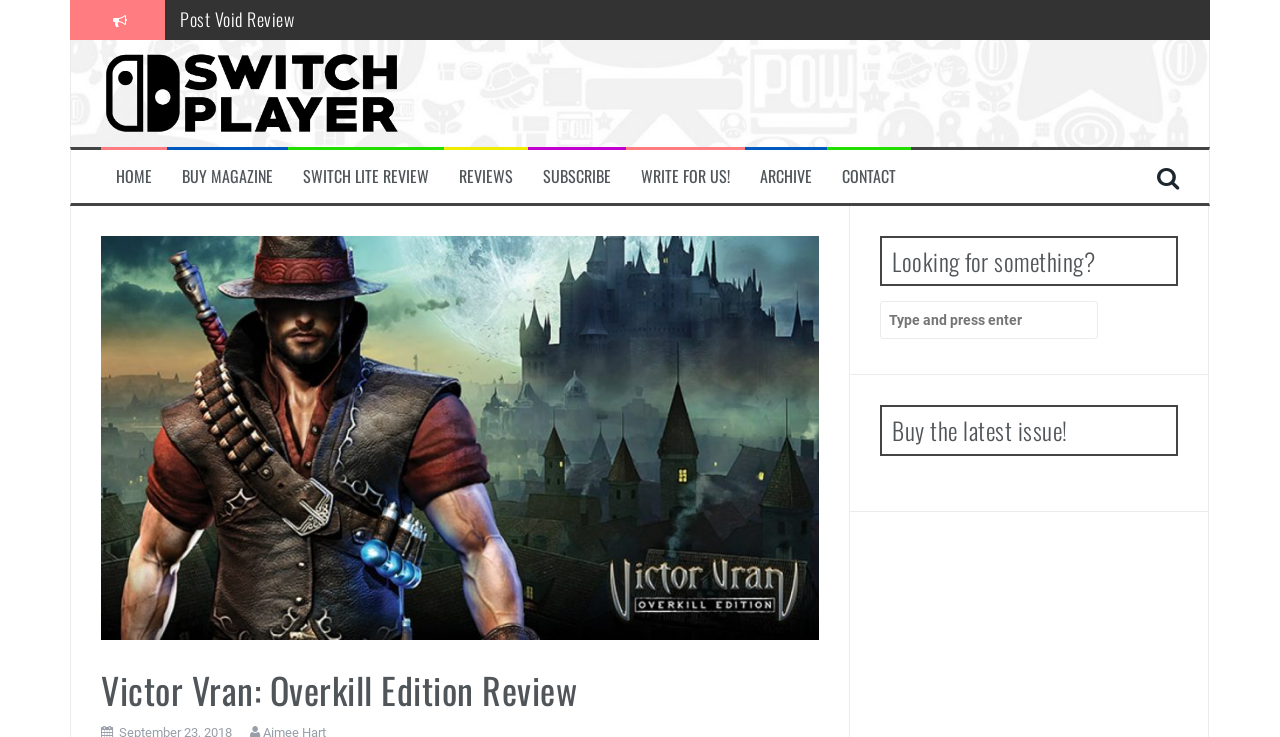Select the bounding box coordinates of the element I need to click to carry out the following instruction: "Visit Switch Player homepage".

[0.079, 0.114, 0.313, 0.136]